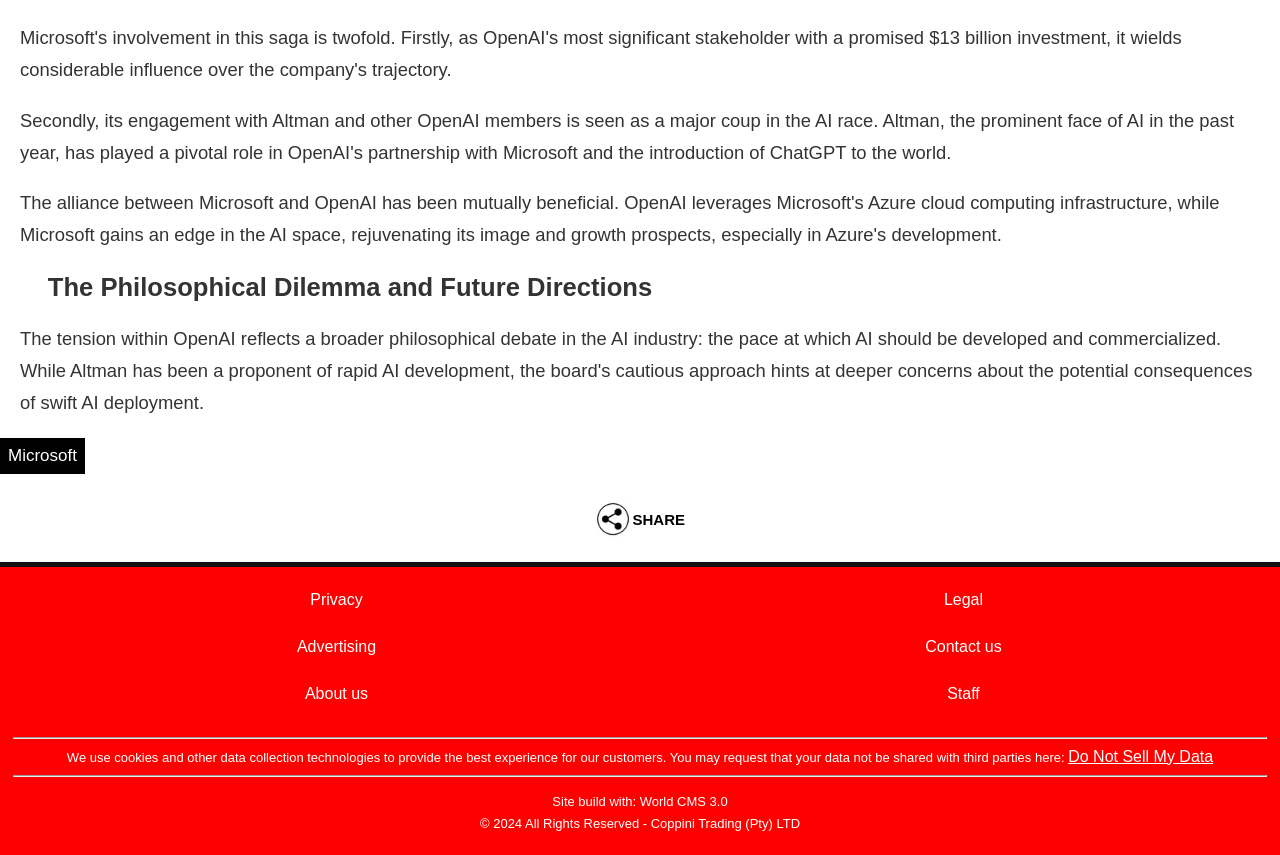Locate the bounding box coordinates of the element to click to perform the following action: 'Click Microsoft'. The coordinates should be given as four float values between 0 and 1, in the form of [left, top, right, bottom].

[0.0, 0.512, 0.066, 0.554]